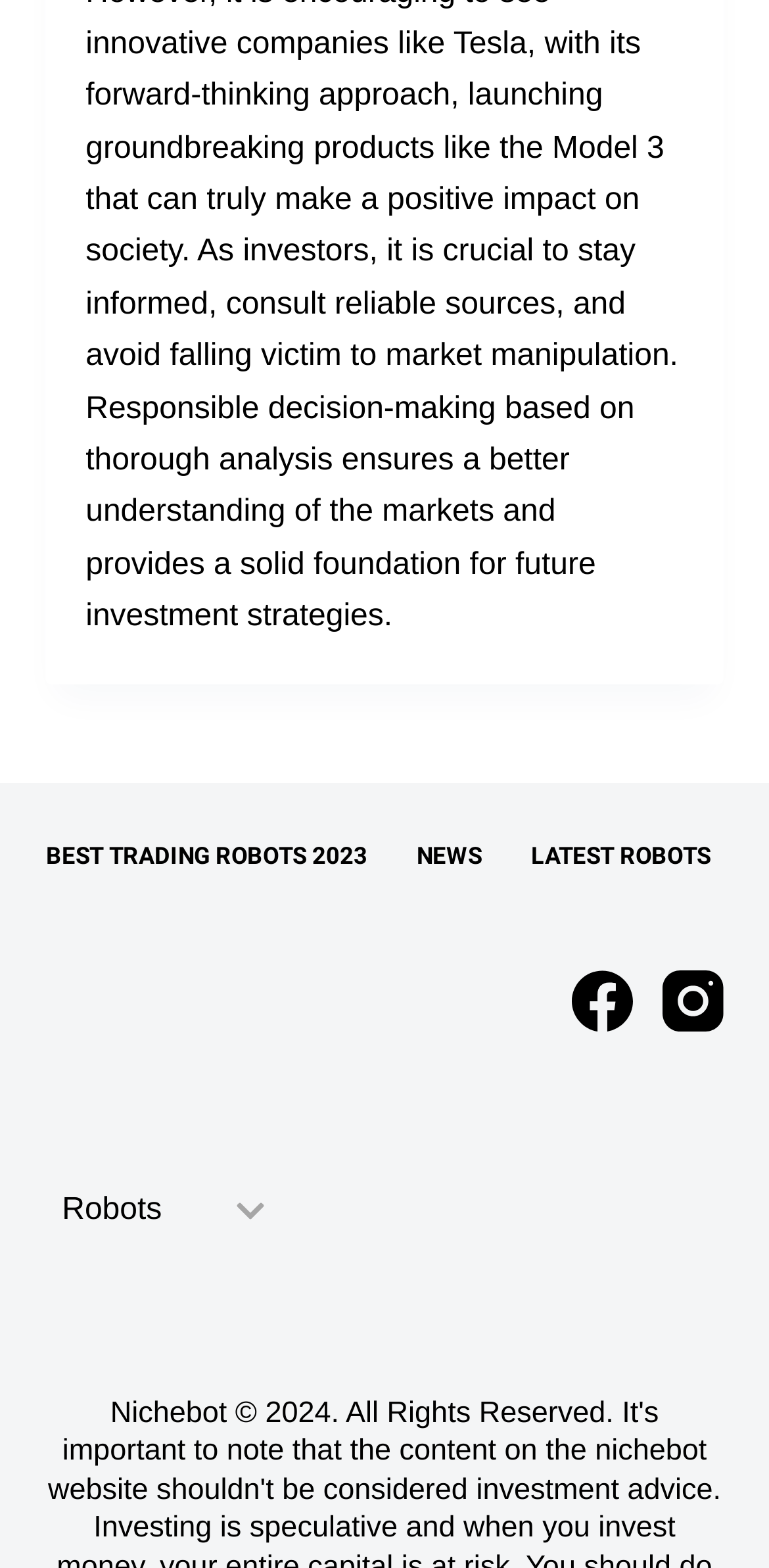What is the state of the disclosure triangle?
Please provide a single word or phrase as your answer based on the screenshot.

expanded: False